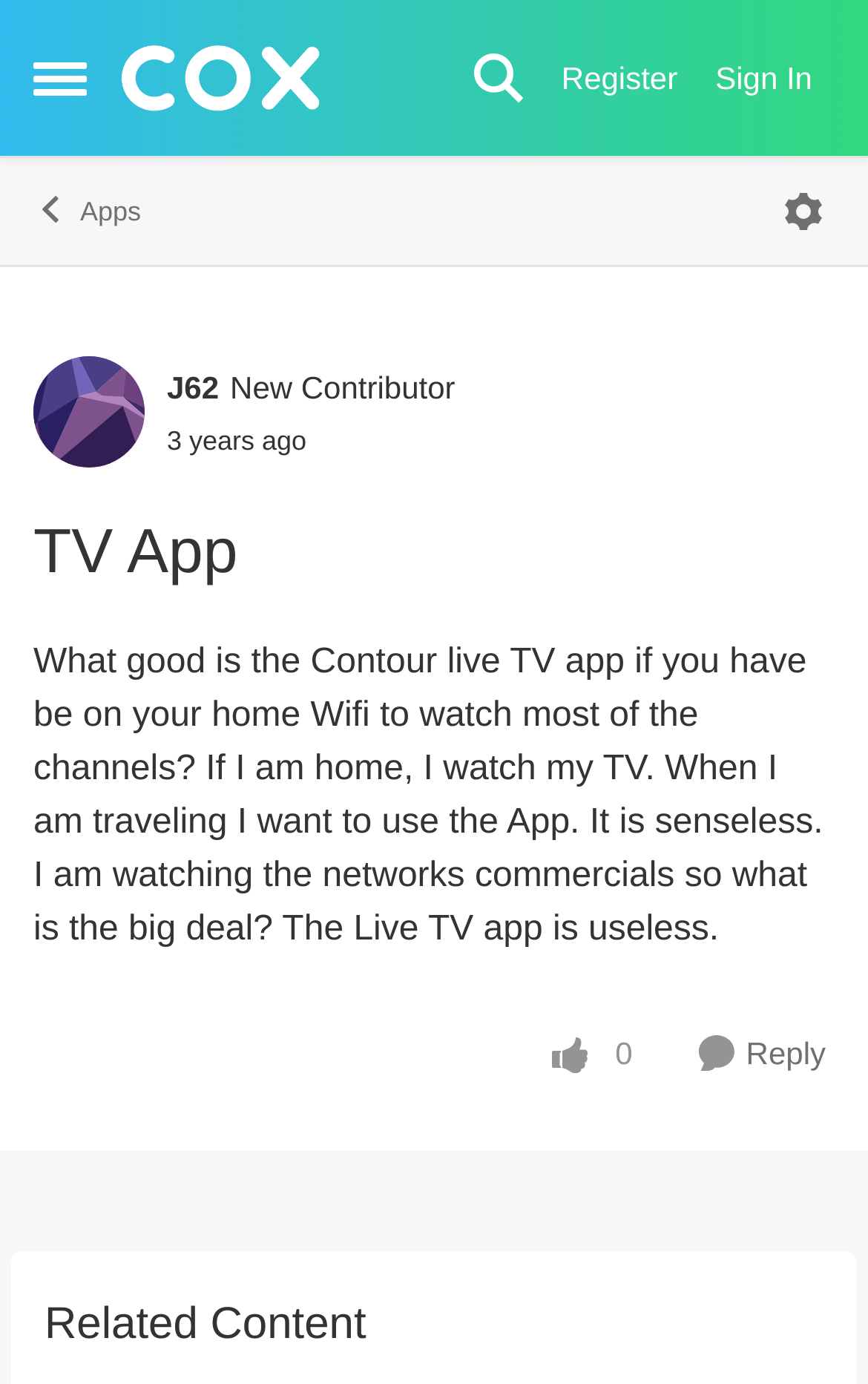Provide the bounding box coordinates for the area that should be clicked to complete the instruction: "Like the post".

[0.622, 0.741, 0.693, 0.783]